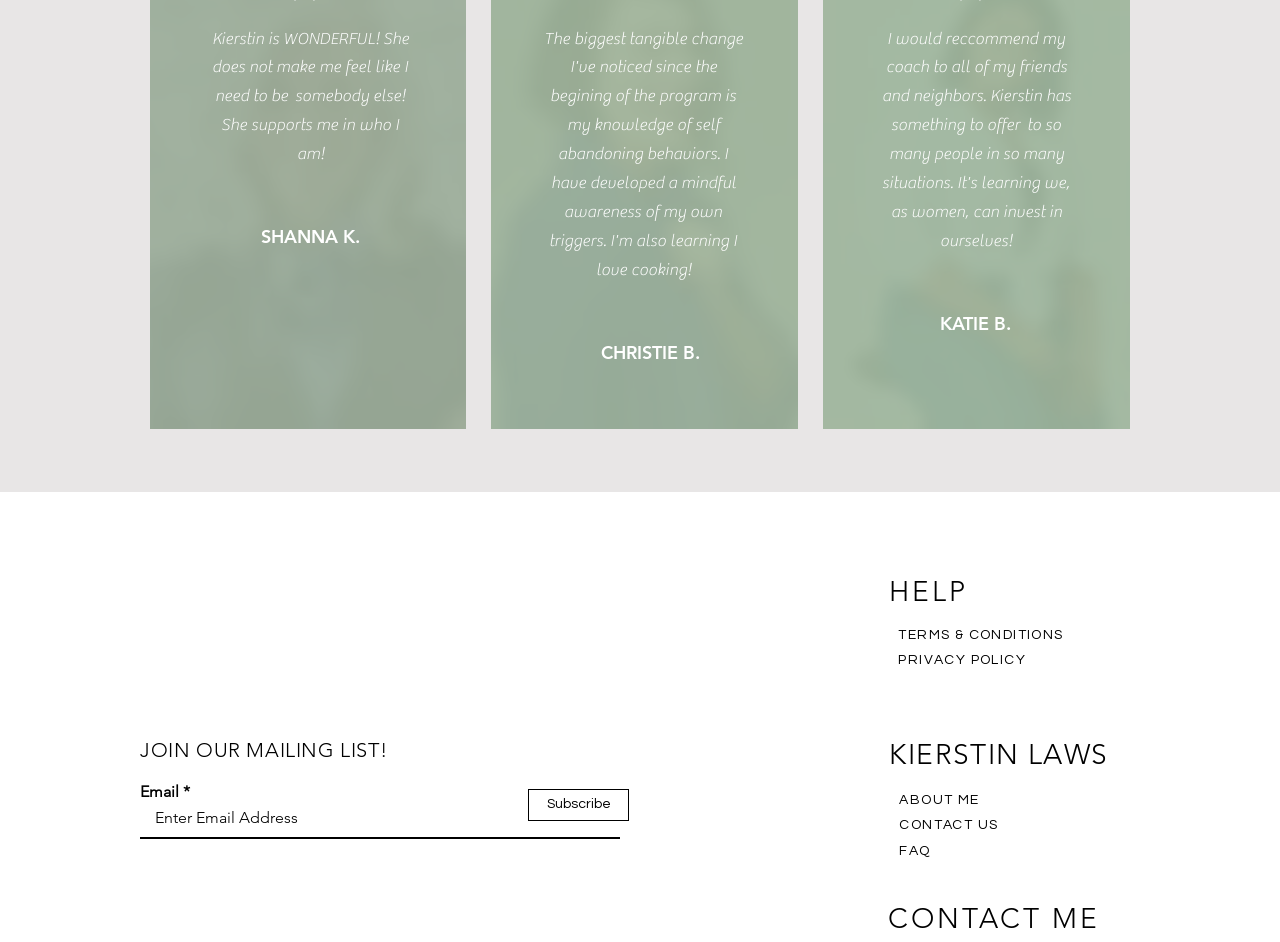What is the name of the person being praised?
Please give a detailed and elaborate explanation in response to the question.

The webpage has a testimonial section where people are praising Kierstin, indicating that she is the person being praised.